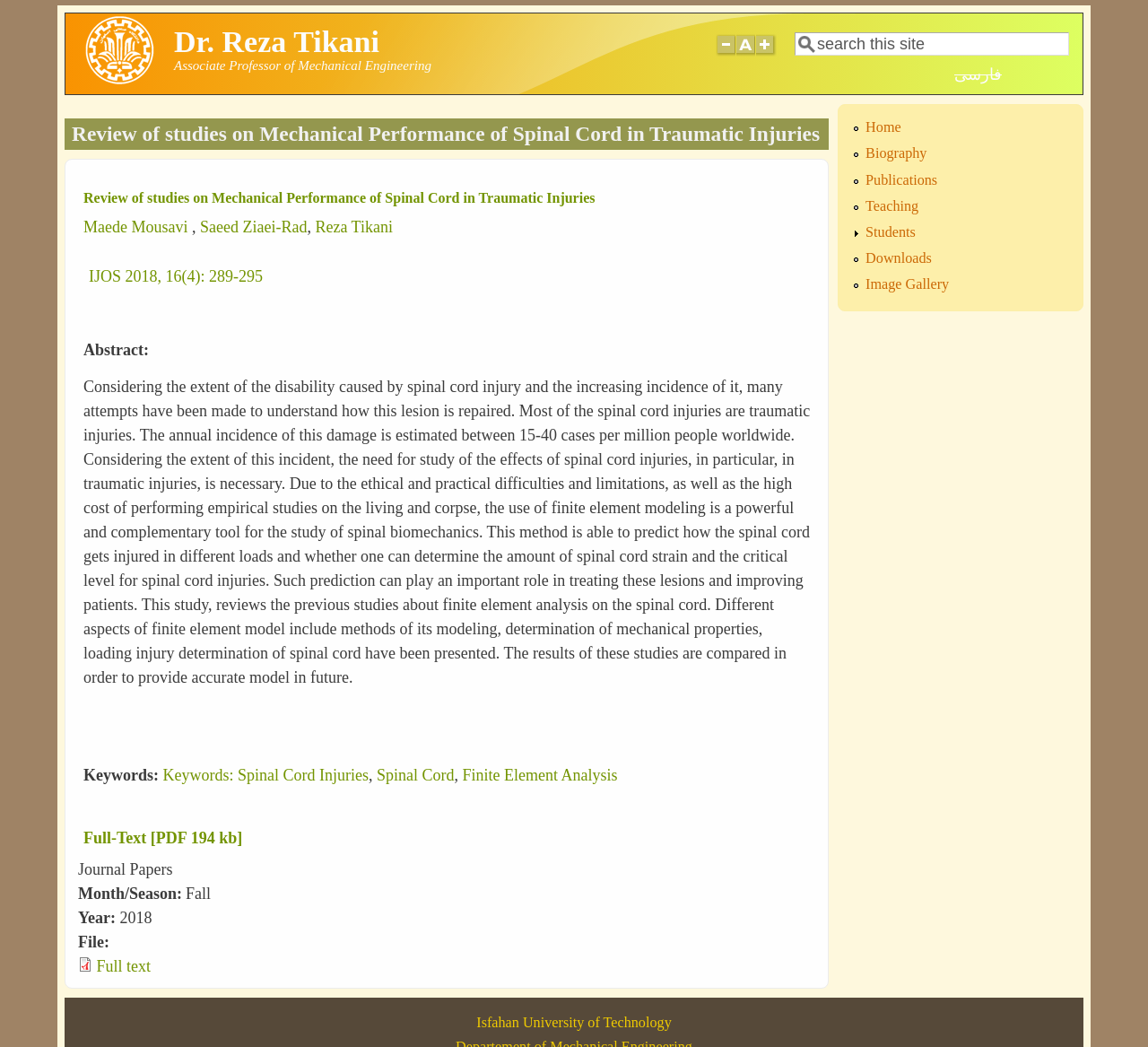What is the file type of the full-text download? Using the information from the screenshot, answer with a single word or phrase.

PDF